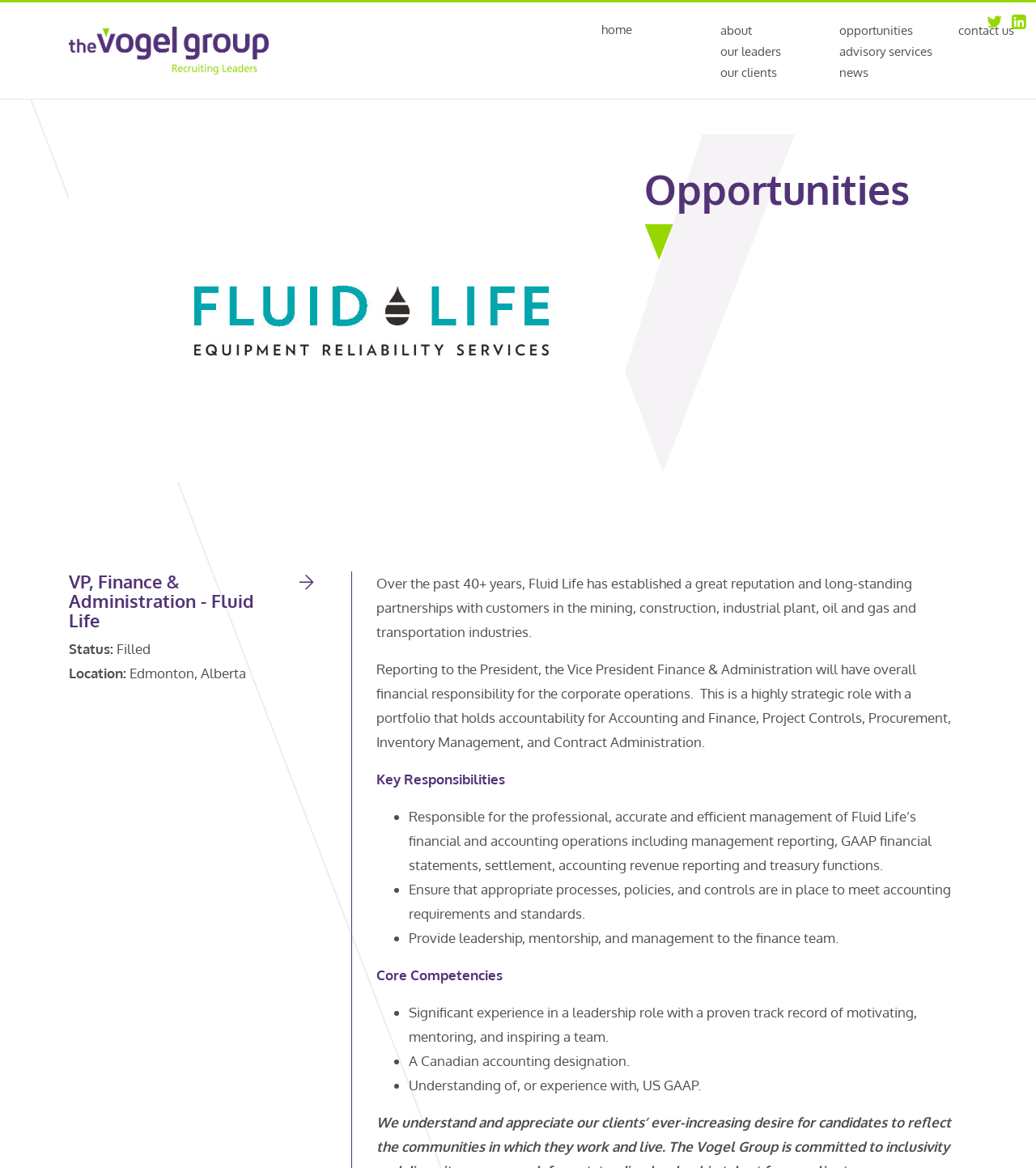Give the bounding box coordinates for the element described by: "Contact Us".

[0.925, 0.019, 0.979, 0.033]